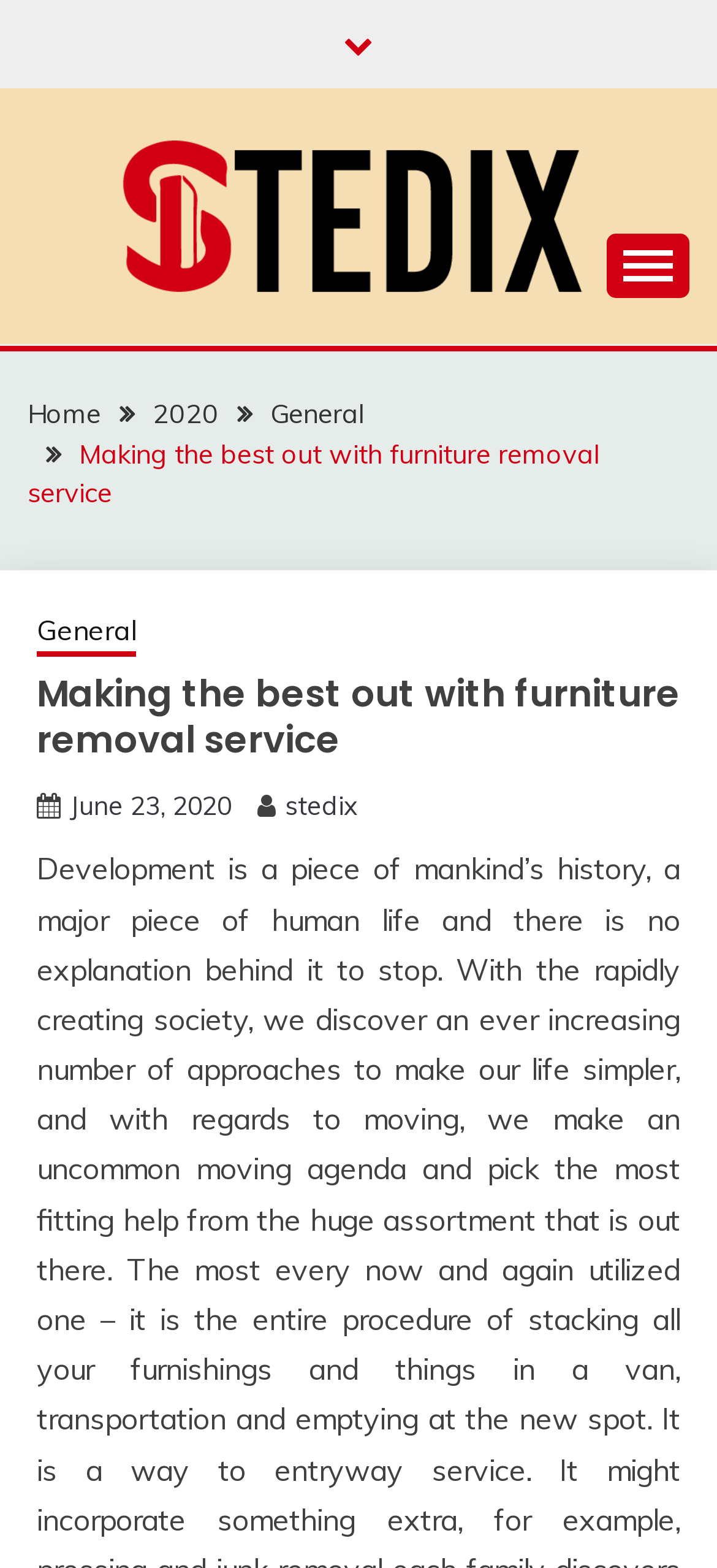What is the topic of the article?
Using the image, provide a detailed and thorough answer to the question.

I determined the topic of the article by looking at the heading element with the text 'Making the best out with furniture removal service', which suggests that the article is about furniture removal services.